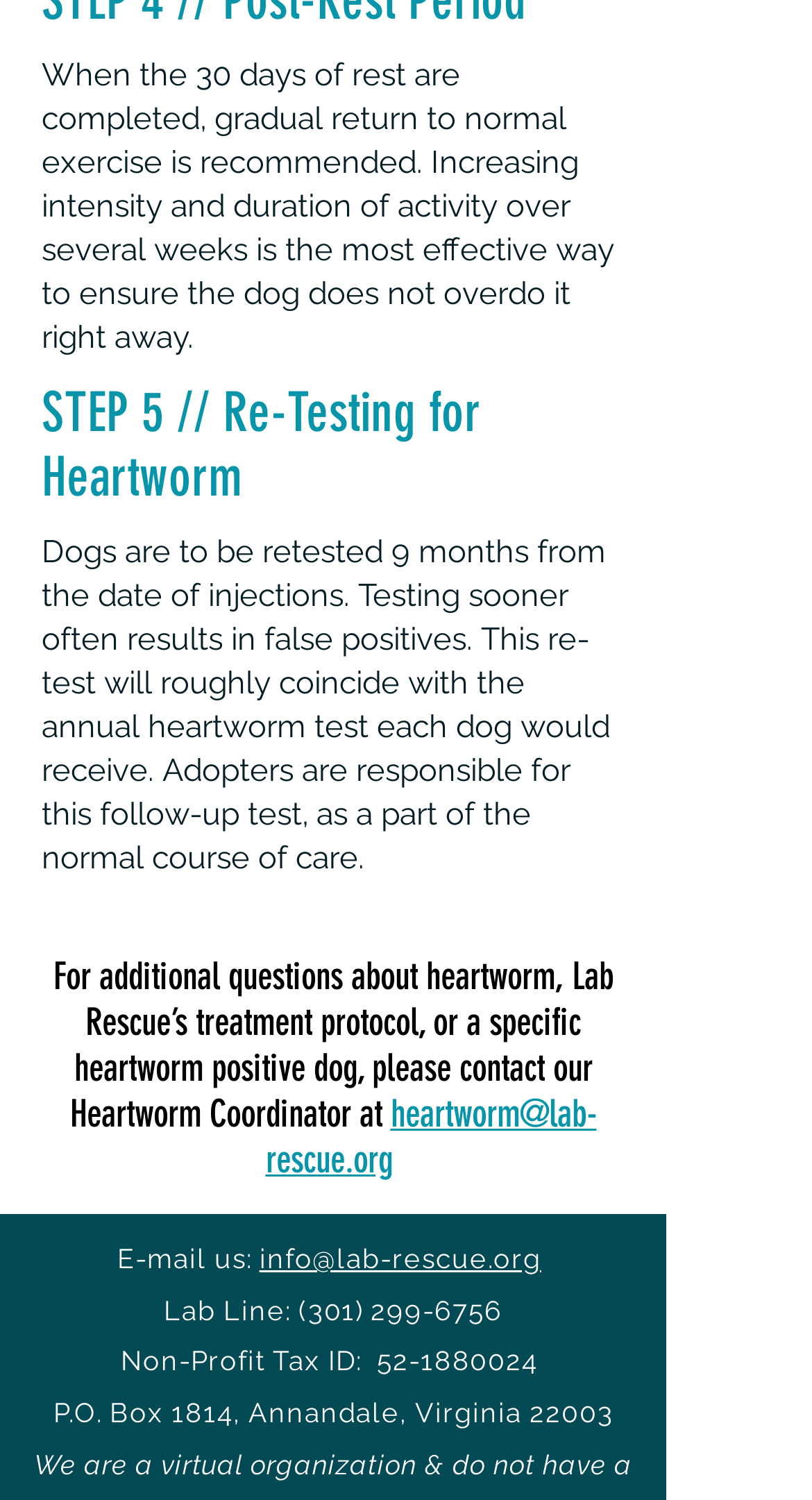What is the recommended duration for gradual return to normal exercise?
Please answer using one word or phrase, based on the screenshot.

Several weeks